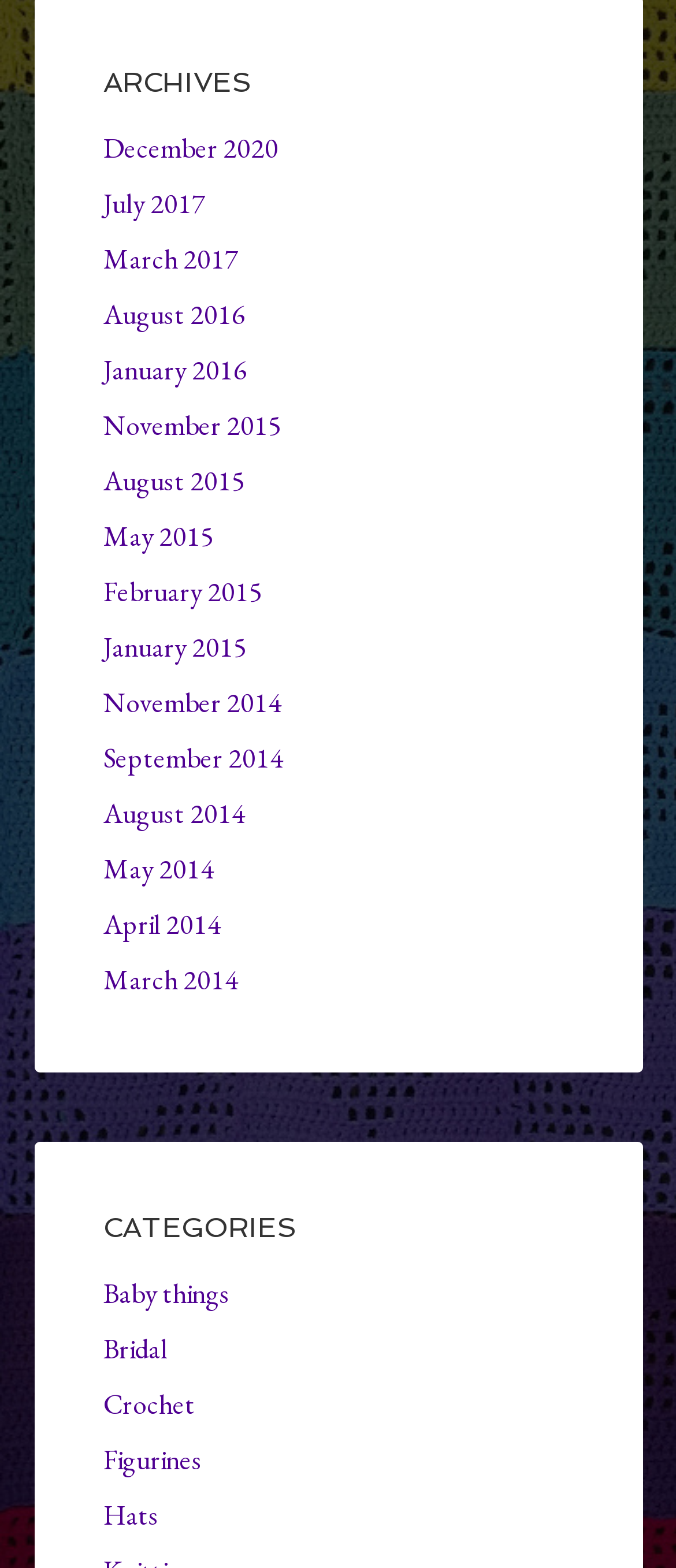How many archive links are available?
Based on the content of the image, thoroughly explain and answer the question.

I counted the number of links under the 'ARCHIVES' heading, which are December 2020, July 2017, March 2017, August 2016, January 2016, November 2015, August 2015, May 2015, February 2015, January 2015, November 2014, September 2014, and August 2014, totaling 13 links.